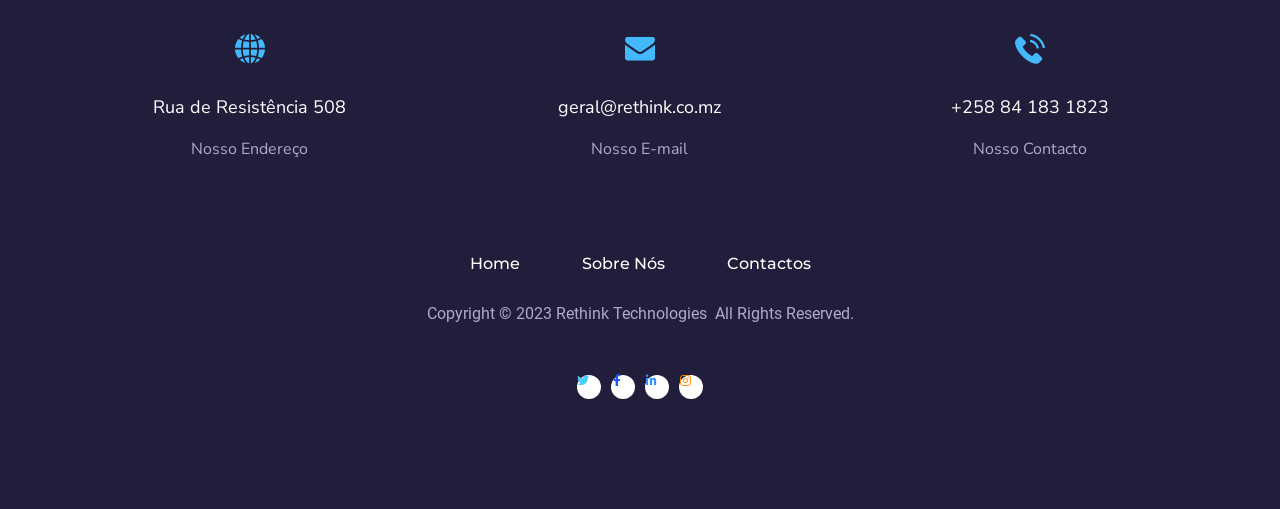Using the information from the screenshot, answer the following question thoroughly:
How many social media links are available?

I counted the number of social media links by looking at the links with icons, specifically Twitter, Facebook, Linkedin, and Instagram, located at the bottom of the page.